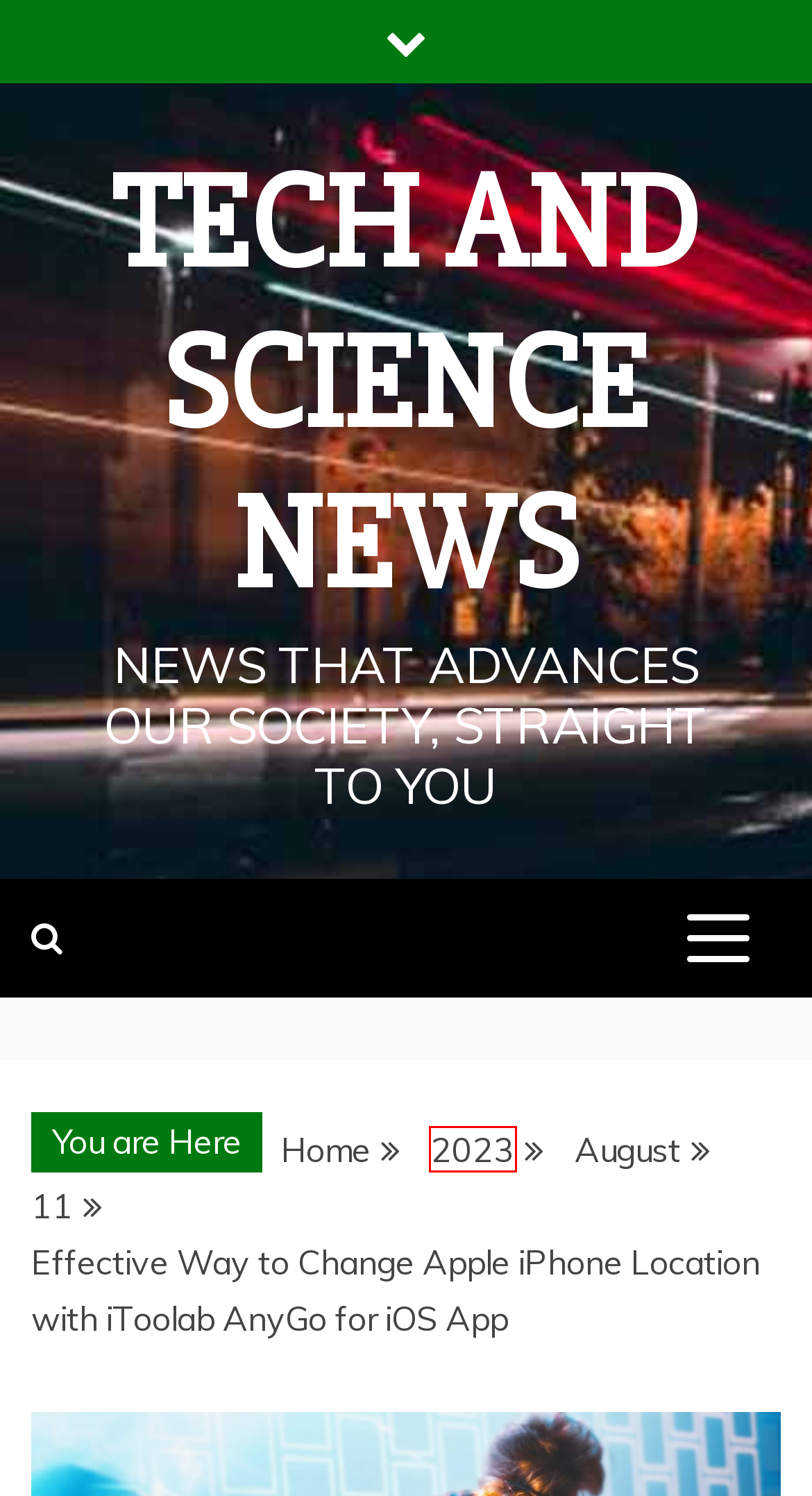You have a screenshot of a webpage, and a red bounding box highlights an element. Select the webpage description that best fits the new page after clicking the element within the bounding box. Options are:
A. August 2023 – Tech and Science News
B. Tech and Science News – News that advances our society, Straight to you
C. 2023 – Tech and Science News
D. [iOS 17 Supported] How to Change Location on iPhone without Jailbreak
E. Effective Way to Change Apple iPhone Location with iToolab AnyGo for iOS App - Send2Press Newswire
F. Apple Mac and iOS – Tech and Science News
G. change GPS location – Tech and Science News
H. August 11, 2023 – Tech and Science News

C